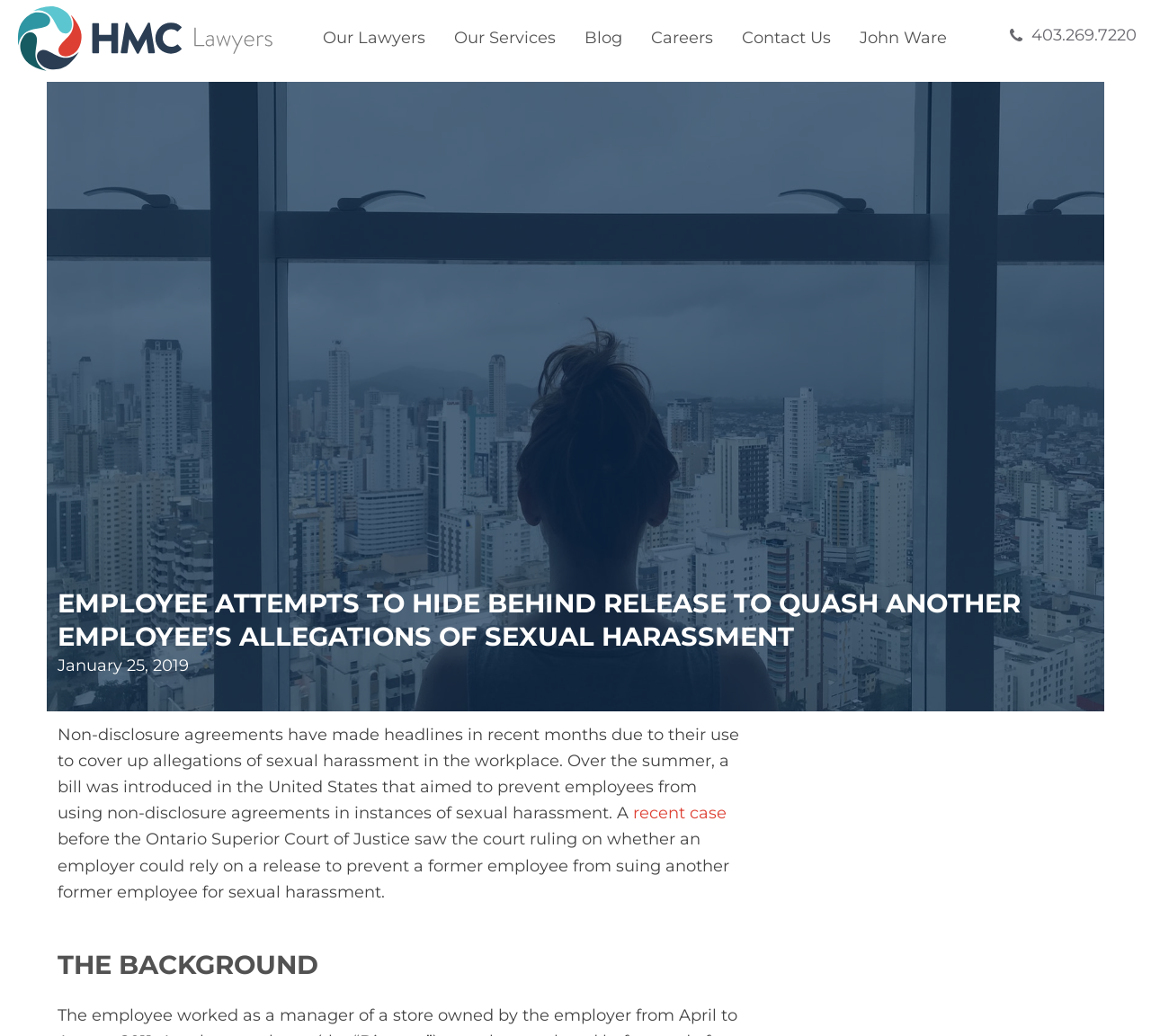Find the bounding box coordinates of the clickable area that will achieve the following instruction: "Click the 'Blog' link".

[0.493, 0.0, 0.551, 0.079]